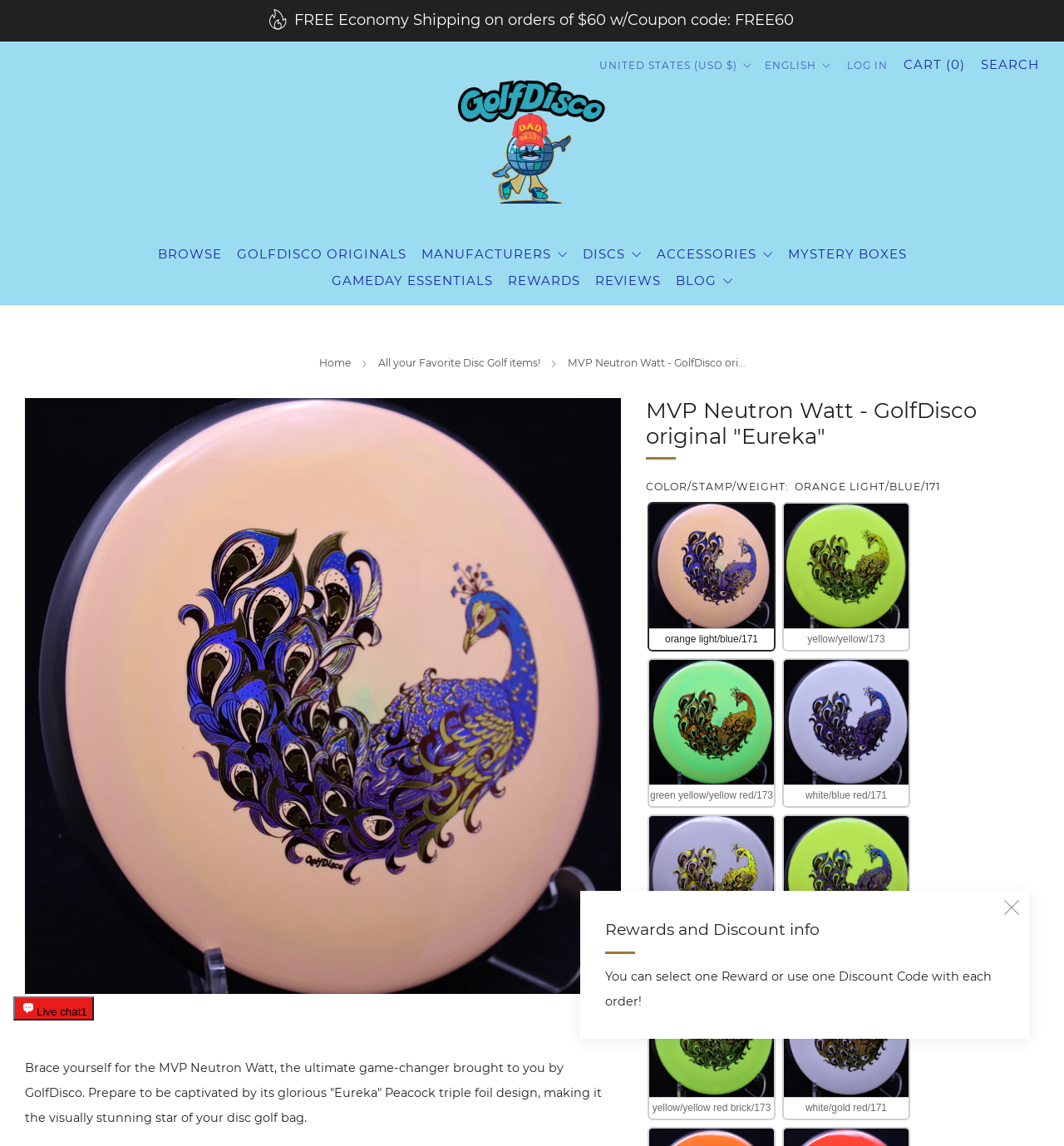Provide the bounding box coordinates for the area that should be clicked to complete the instruction: "Click on the 'FREE Economy Shipping on orders of $60 w/Coupon code: FREE60' link".

[0.254, 0.012, 0.746, 0.025]